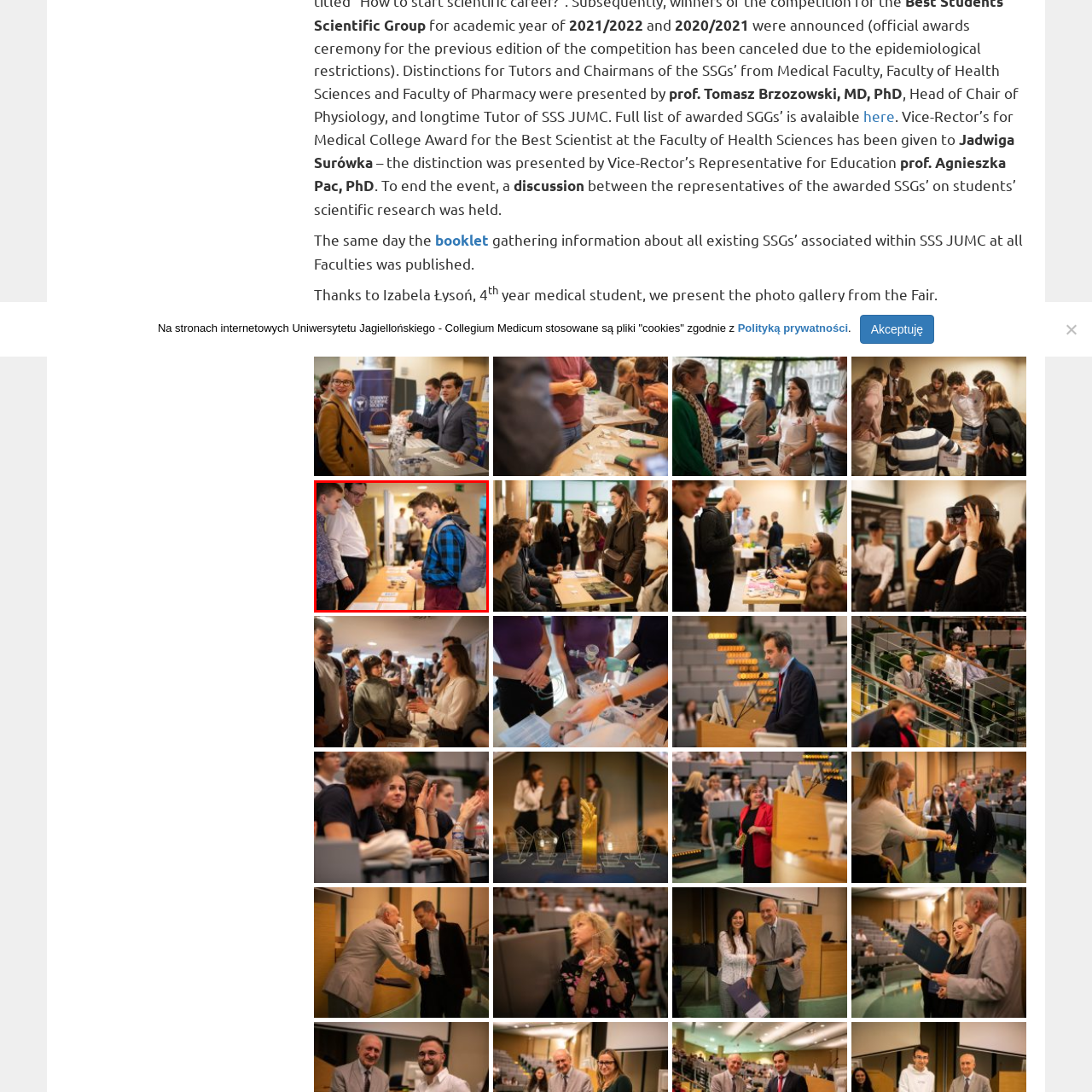What is the atmosphere of the event?
Pay attention to the segment of the image within the red bounding box and offer a detailed answer to the question.

The atmosphere of the event is lively and collaborative, as reflected by the students actively engaged in discussions, observing each other, and contributing to a dynamic environment that fosters connections and exploration of various student scientific societies.